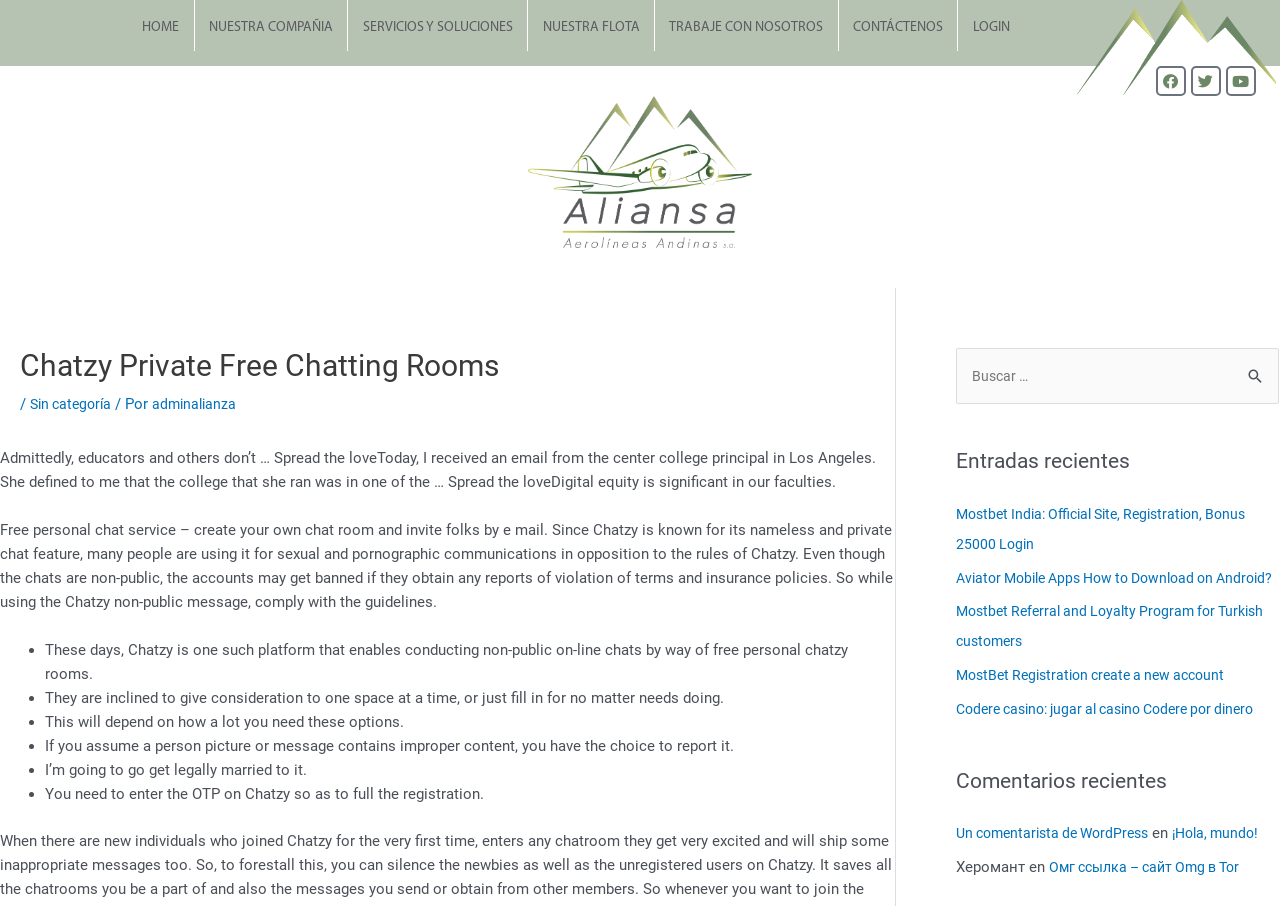Please specify the bounding box coordinates of the element that should be clicked to execute the given instruction: 'Click on the LOGIN link'. Ensure the coordinates are four float numbers between 0 and 1, expressed as [left, top, right, bottom].

[0.749, 0.006, 0.8, 0.056]